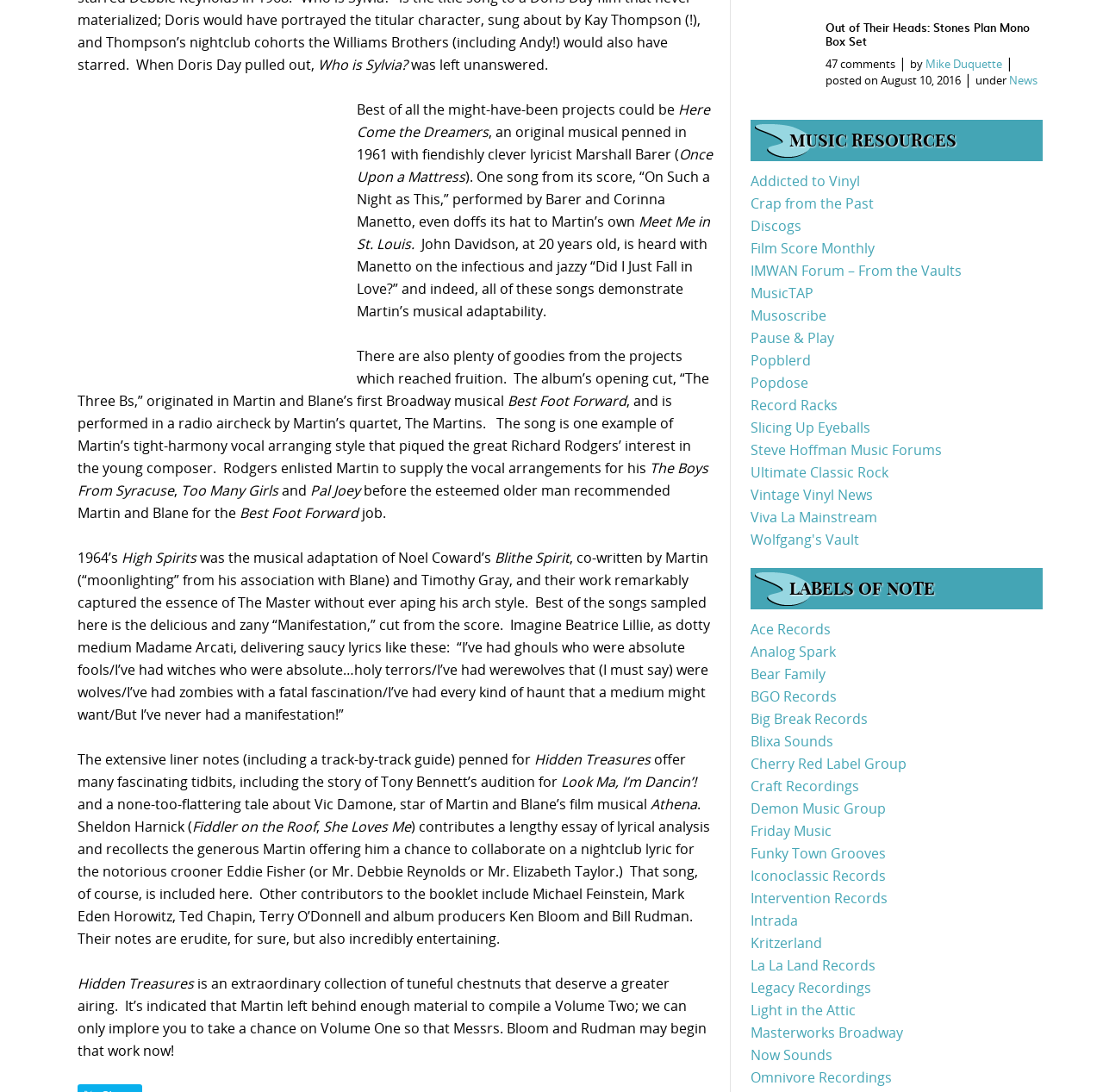Answer briefly with one word or phrase:
What is the name of the musical mentioned in the article?

Best Foot Forward